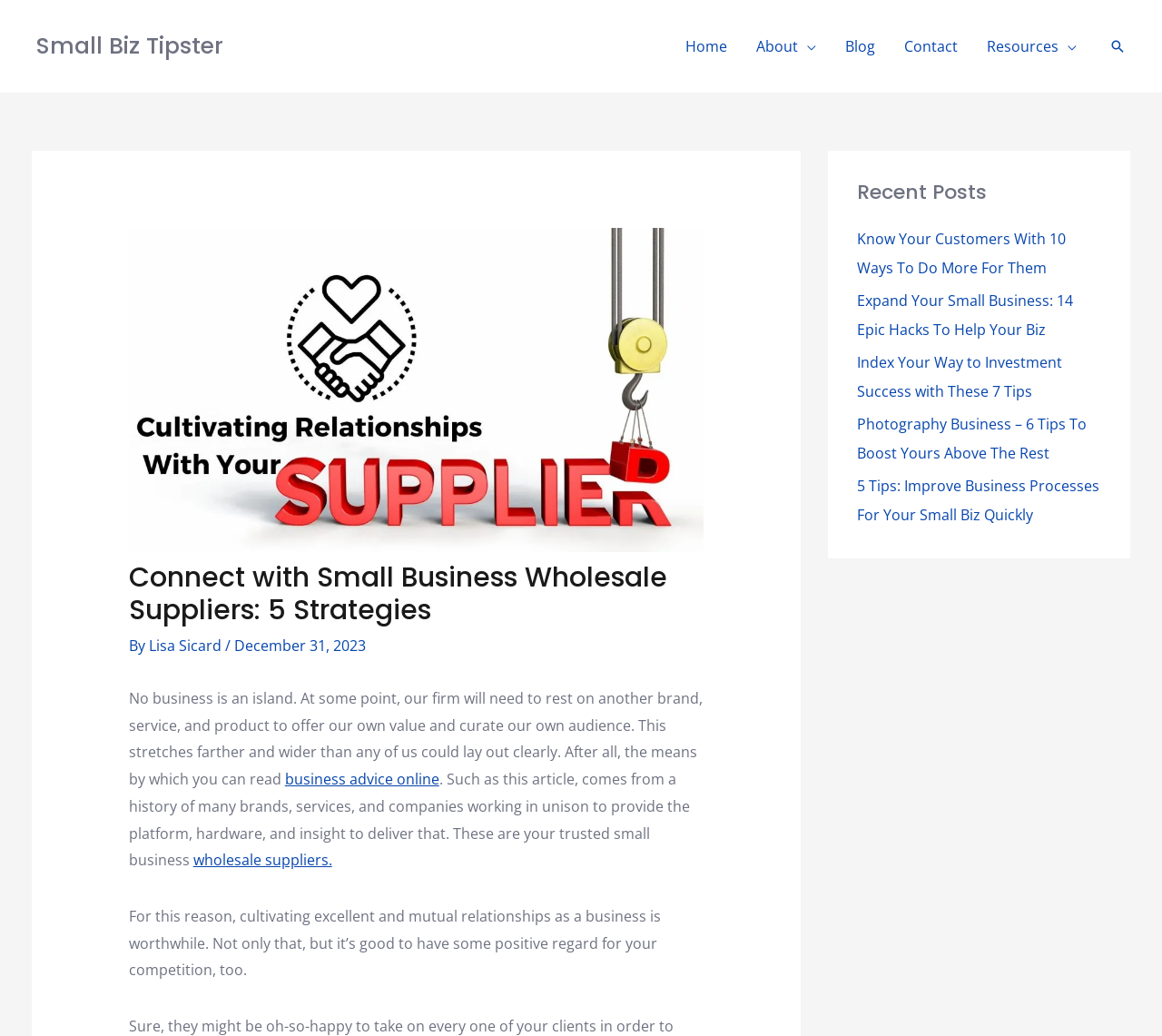Using the information in the image, could you please answer the following question in detail:
What is the date of the article?

I found the answer by looking at the text below the heading, where it says 'December 31, 2023', indicating the date of the article.